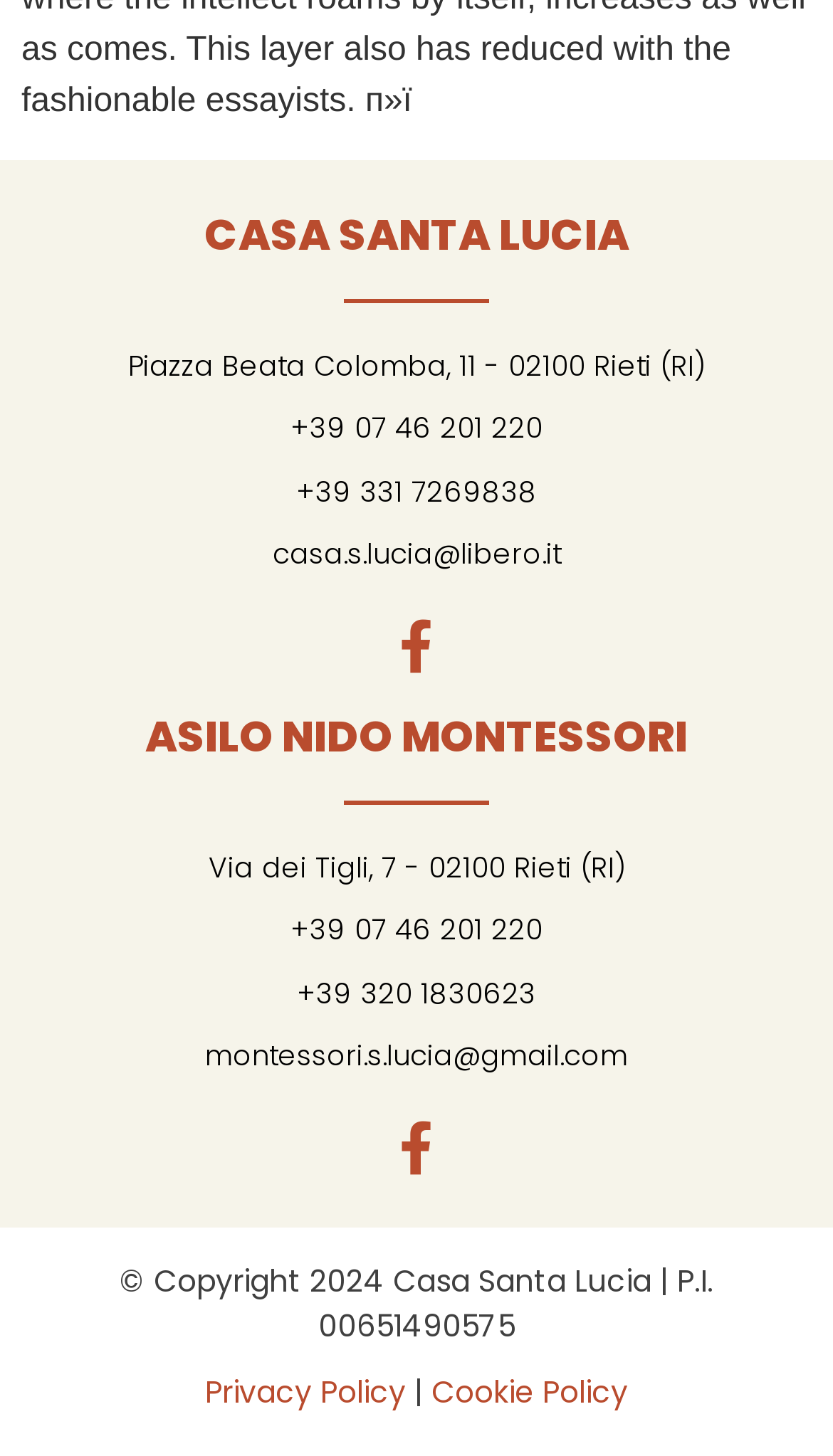Please give a concise answer to this question using a single word or phrase: 
What is the copyright year of the webpage?

2024